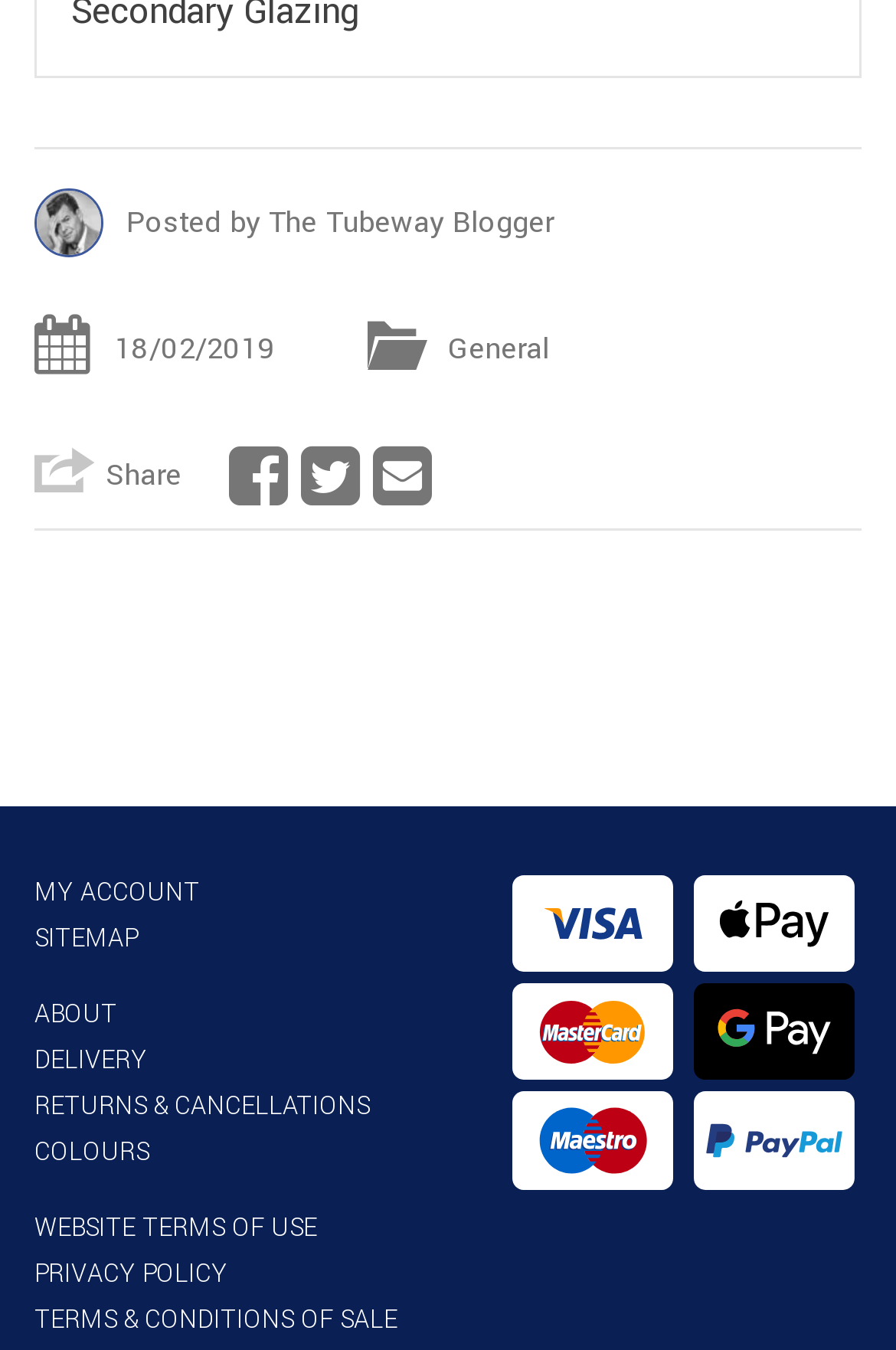Please provide a short answer using a single word or phrase for the question:
What is the category of the article?

General